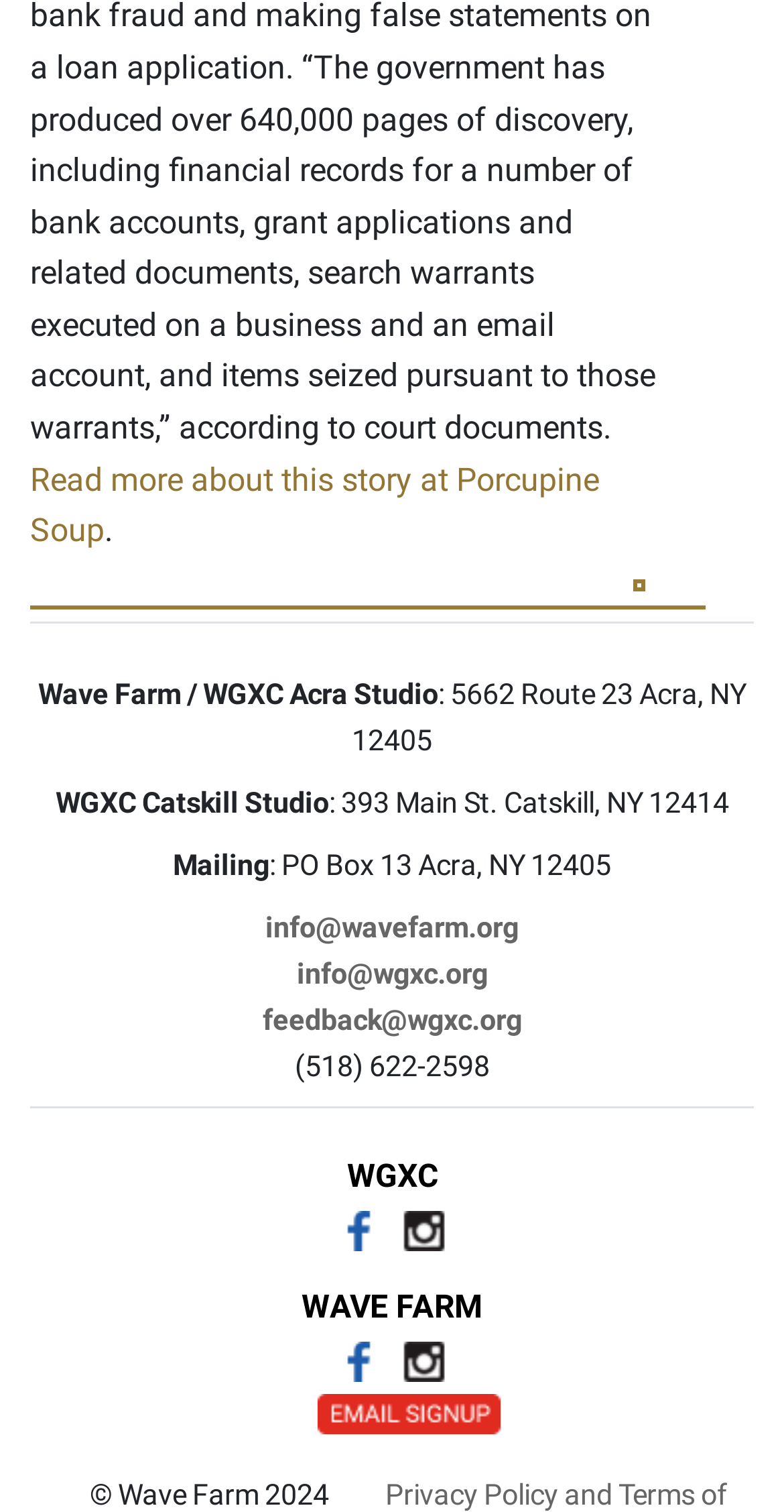Find the bounding box coordinates for the UI element that matches this description: "parent_node: WAVE FARM".

[0.423, 0.886, 0.495, 0.912]